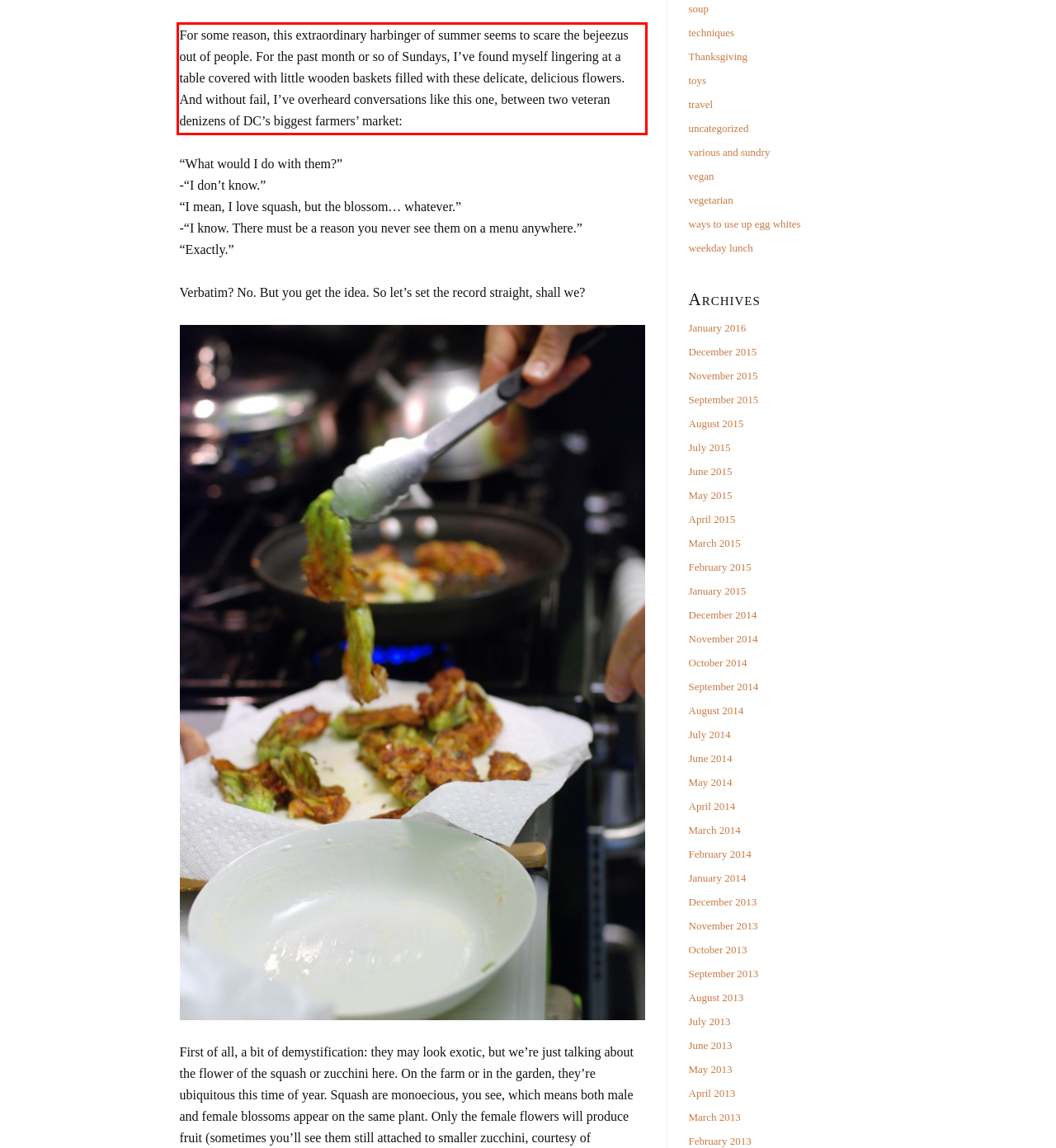Using the provided screenshot of a webpage, recognize the text inside the red rectangle bounding box by performing OCR.

For some reason, this extraordinary harbinger of summer seems to scare the bejeezus out of people. For the past month or so of Sundays, I’ve found myself lingering at a table covered with little wooden baskets filled with these delicate, delicious flowers. And without fail, I’ve overheard conversations like this one, between two veteran denizens of DC’s biggest farmers’ market: